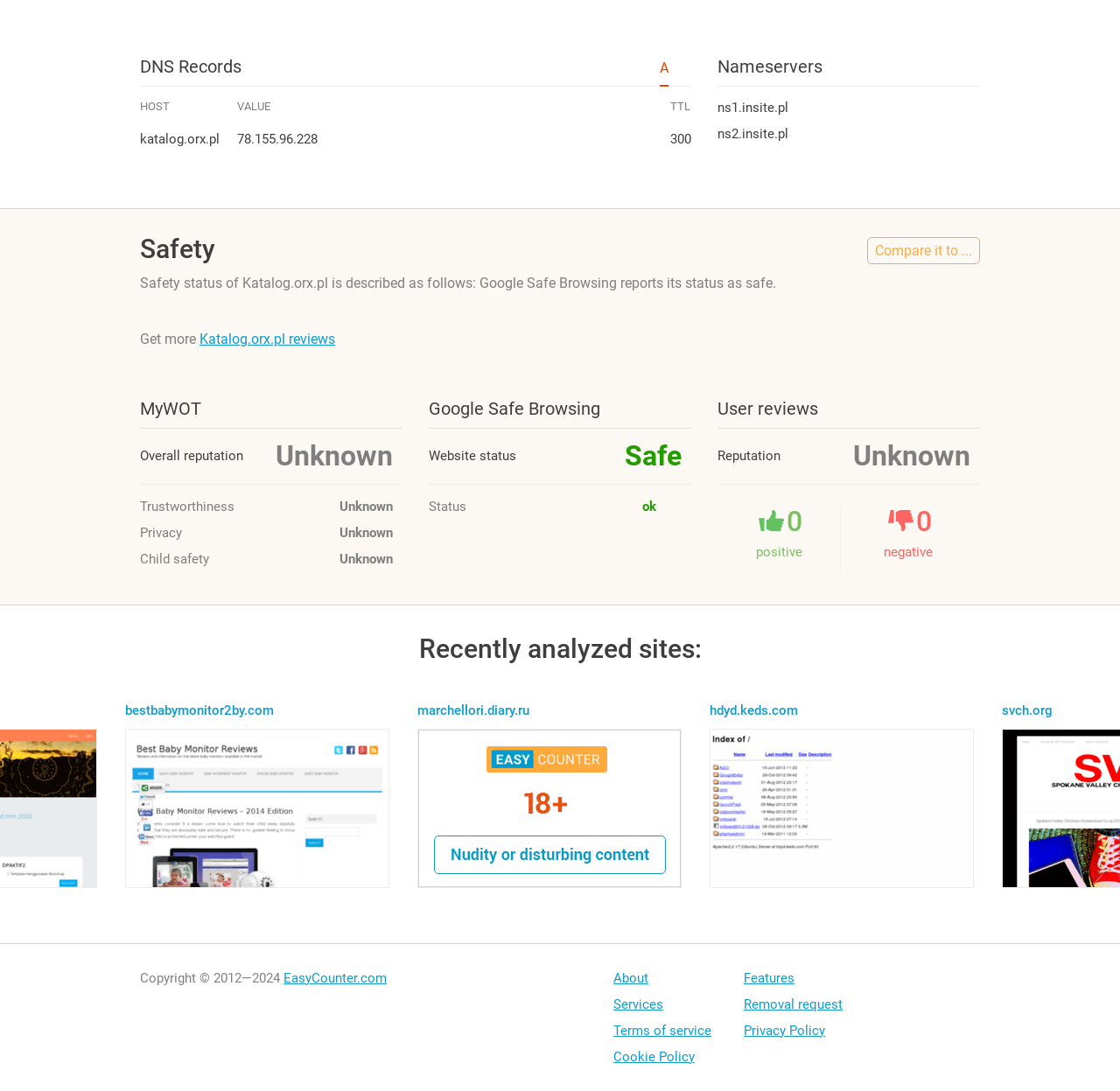Using the information from the screenshot, answer the following question thoroughly:
What is the safety status of Katalog.orx.pl according to Google Safe Browsing?

The safety status of Katalog.orx.pl is described as safe according to Google Safe Browsing, as indicated in the table under the 'Safety' section.